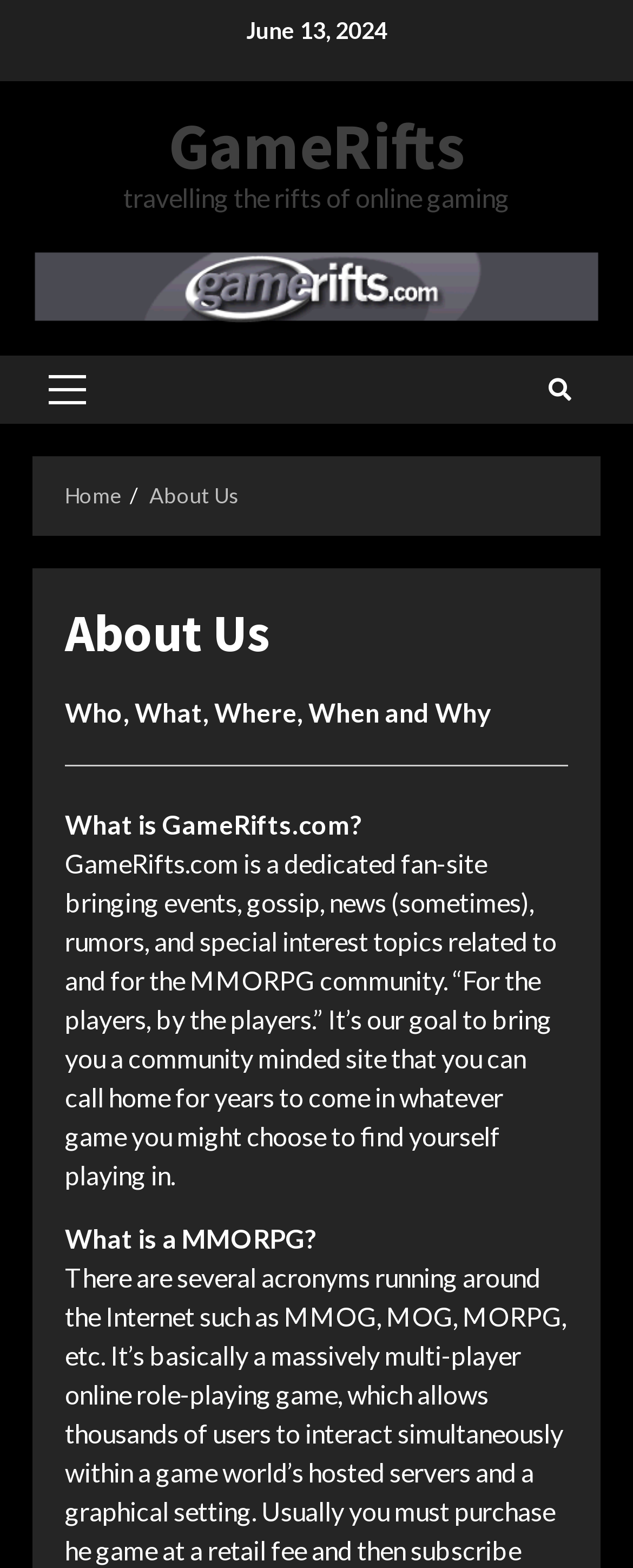Find the bounding box coordinates for the UI element whose description is: "About Us". The coordinates should be four float numbers between 0 and 1, in the format [left, top, right, bottom].

[0.236, 0.307, 0.377, 0.324]